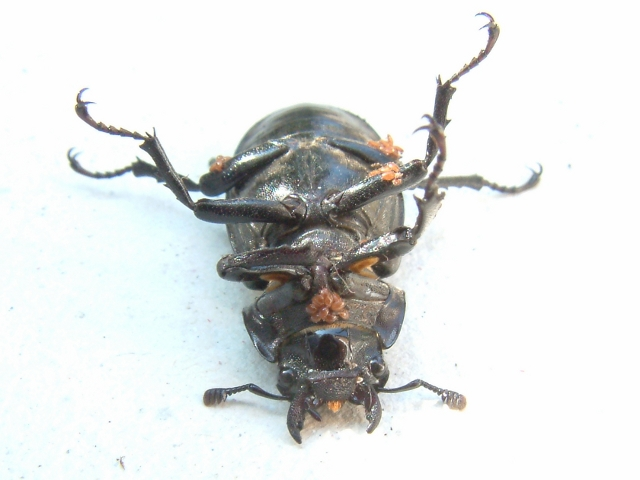Give a detailed explanation of what is happening in the image.

This image depicts a female lesser stag beetle (Dorcus parallelipipedus) observed from above, showcasing its distinctive physical features. The beetle is adorned with clusters of brown mites crawling on its dark, shiny exoskeleton. Captured in Colchester on 2 July 2006 by photographer Maria Fremlin, this close-up highlights the relationship between the beetle and the mites, which typically inhabit the surfaces of their host. The lesser stag beetle is known for its longer lifespan compared to its relatives and often carries mites, as illustrated in this photograph. This fascinating image not only reveals the intricate interactions within nature but also serves as a reminder of the diverse species that coexist in local ecosystems.